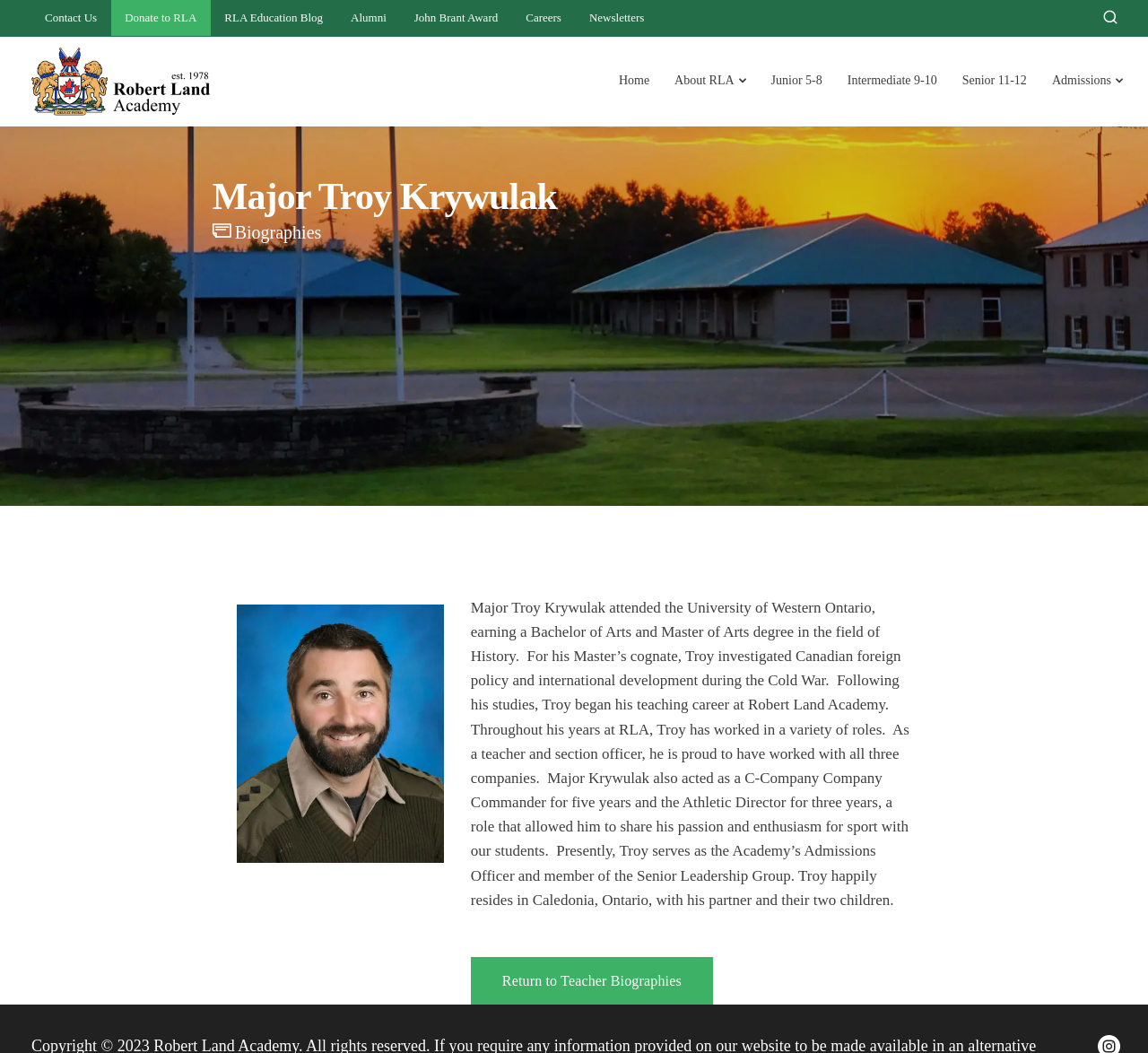By analyzing the image, answer the following question with a detailed response: What is the phone number of Robert Land Academy?

The webpage provides contact information, including the phone number of Robert Land Academy, which is (905) 386-6205.